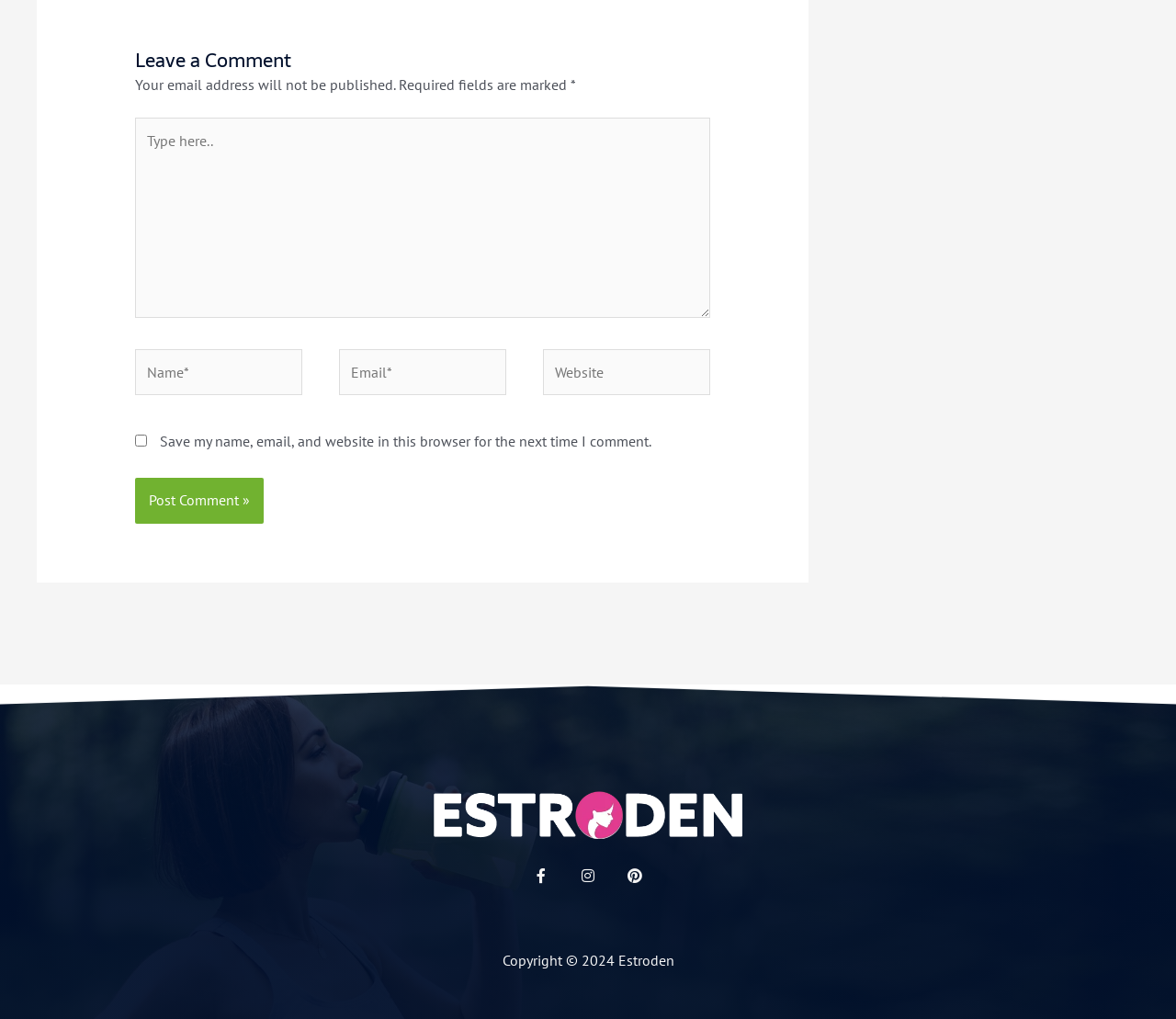How many social media links are available?
Look at the screenshot and give a one-word or phrase answer.

3